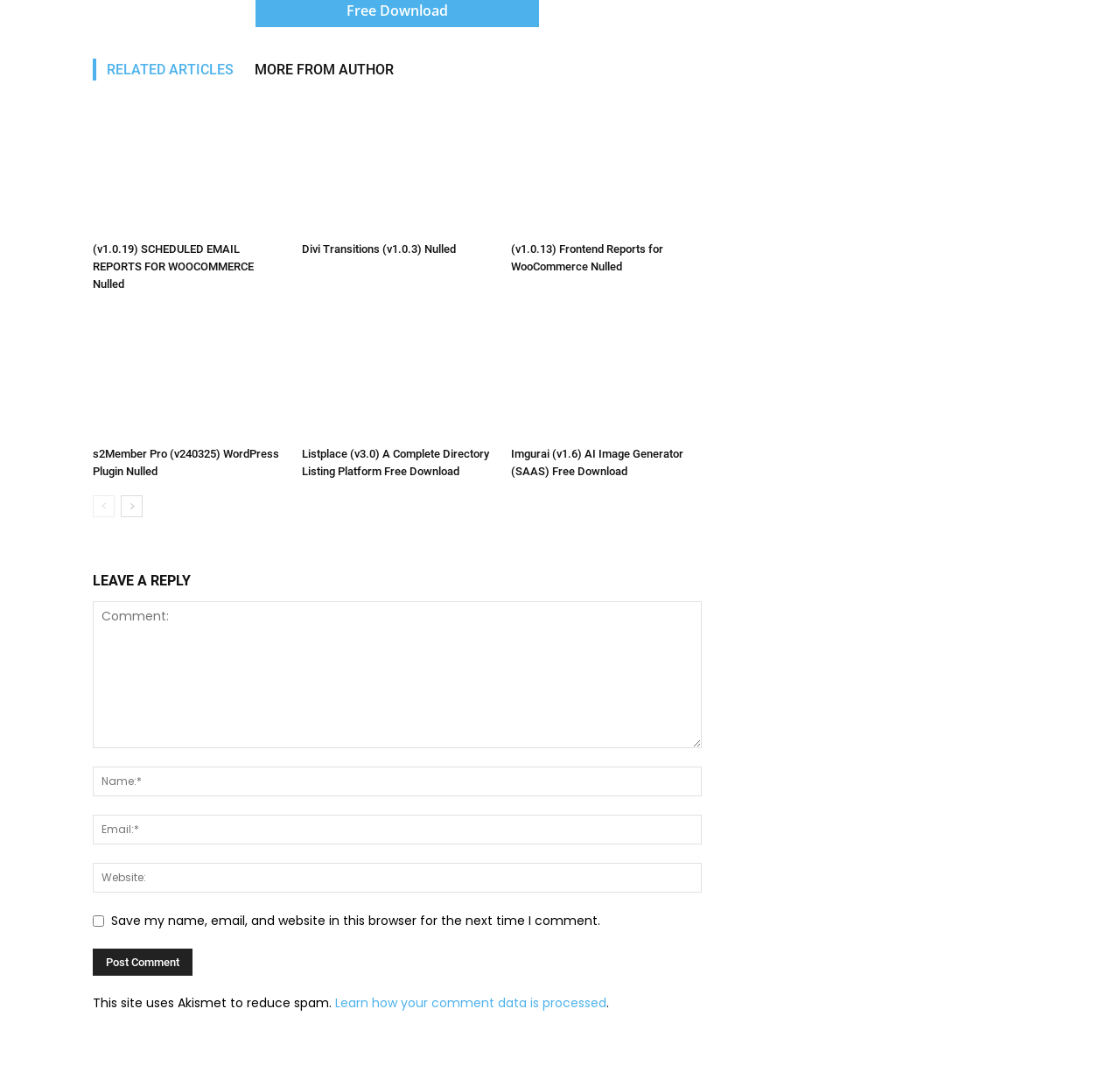Please determine the bounding box coordinates of the area that needs to be clicked to complete this task: 'Leave a reply'. The coordinates must be four float numbers between 0 and 1, formatted as [left, top, right, bottom].

[0.083, 0.533, 0.627, 0.559]